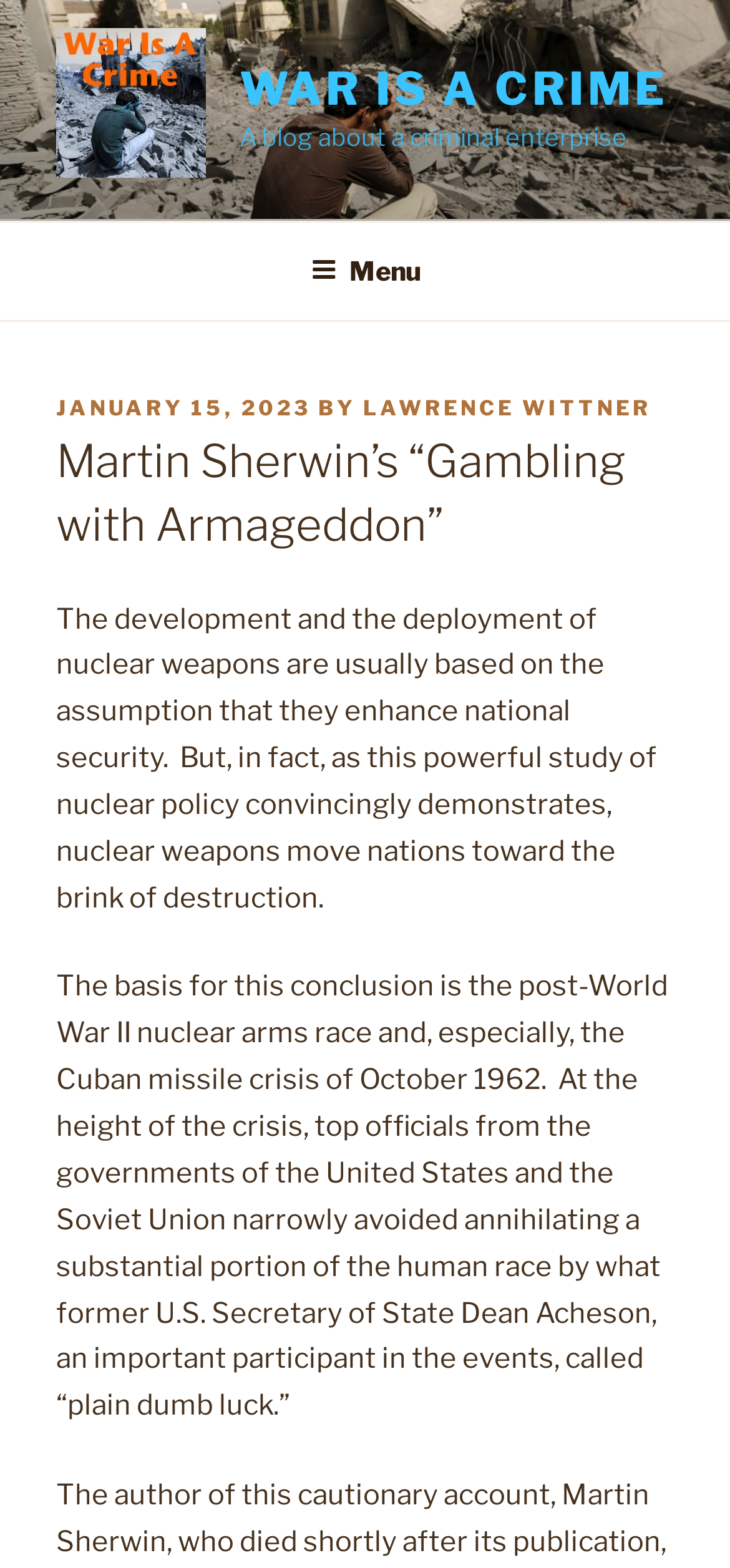Explain in detail what is displayed on the webpage.

The webpage is about Martin Sherwin's book "Gambling with Armageddon" and is hosted on a blog called "War Is A Crime". At the top left, there is a link to "War Is A Crime" accompanied by an image with the same name. To the right of this, there is a larger link to "WAR IS A CRIME" and a brief description of the blog as "A blog about a criminal enterprise".

Below this top section, there is a navigation menu labeled "Top Menu" that spans the entire width of the page. Within this menu, there is a button labeled "Menu" that, when expanded, reveals a dropdown menu.

The main content of the page is divided into sections. The first section has a heading that reads "Martin Sherwin’s “Gambling with Armageddon”" and is followed by a block of text that discusses the development and deployment of nuclear weapons. This text is divided into two paragraphs, with the first paragraph describing how nuclear weapons can lead nations towards destruction, and the second paragraph providing a historical context for this conclusion, specifically referencing the Cuban missile crisis of 1962.

Above the main content, there is a section that appears to be a post header, which includes the date "JANUARY 15, 2023" and the author's name "LAWRENCE WITTNER".